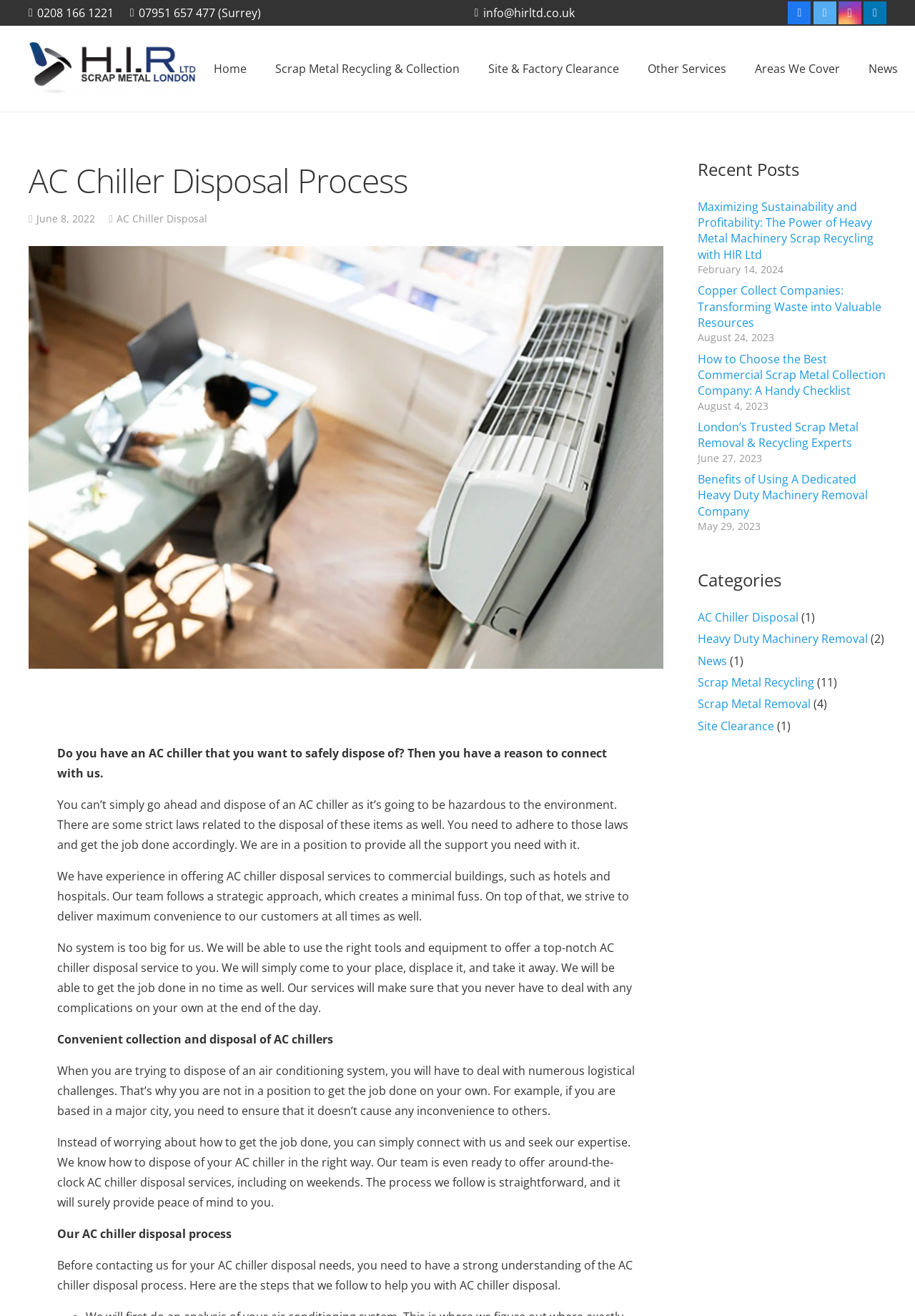What is the company name mentioned on the webpage?
Based on the screenshot, give a detailed explanation to answer the question.

The company name is mentioned in the image description 'HIR Scrap Metal London' and also in the link 'Link' which has an image with the same description.